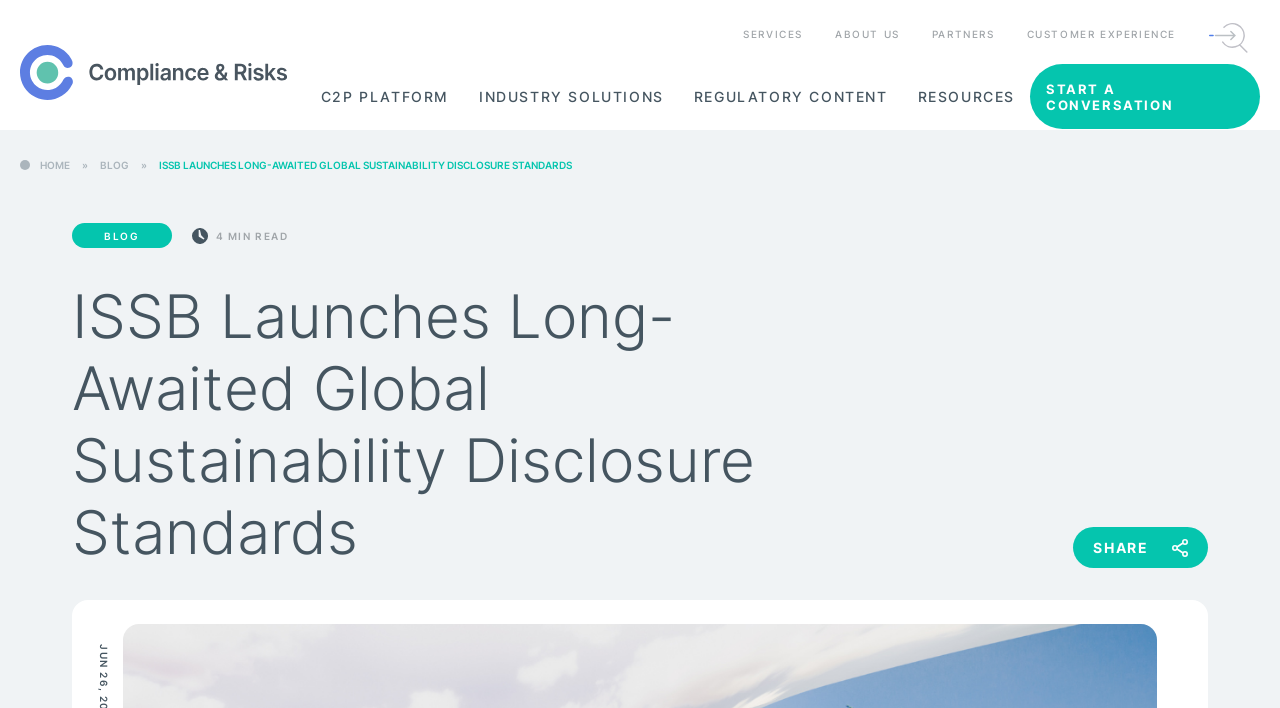Locate the bounding box coordinates of the clickable region to complete the following instruction: "Click START A CONVERSATION."

[0.805, 0.09, 0.984, 0.182]